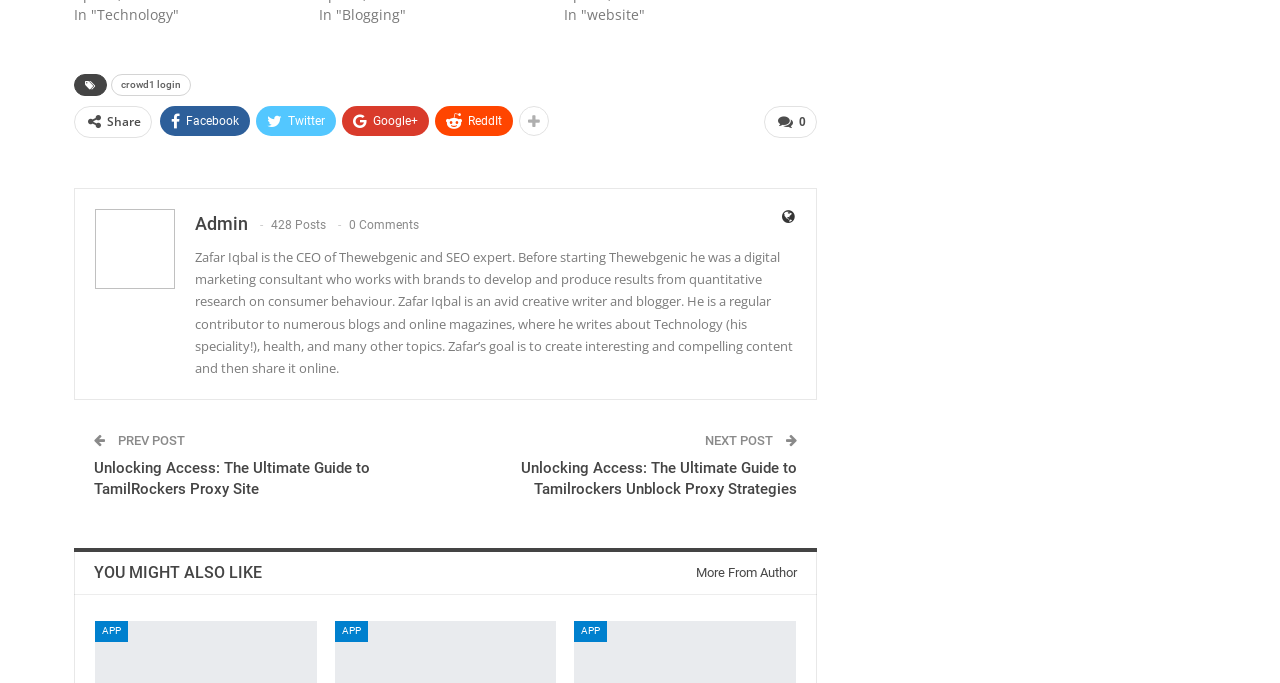What is the topic of the previous post?
Please use the visual content to give a single word or phrase answer.

TamilRockers Proxy Site